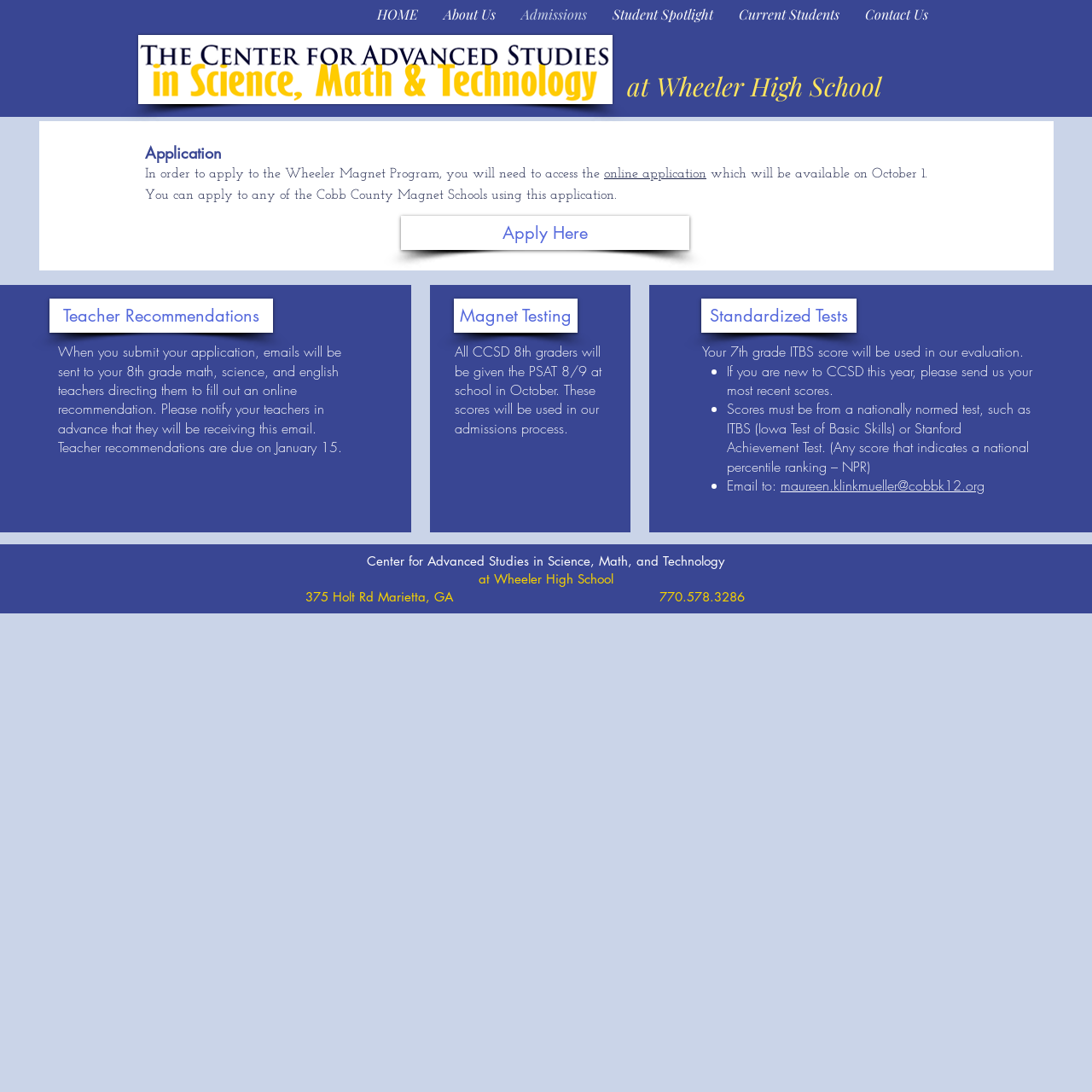How can I submit my application?
Utilize the image to construct a detailed and well-explained answer.

I found the answer by looking at the section about applying to the Wheeler Magnet Program, where it says 'In order to apply to the Wheeler Magnet Program, you will need to access the online application.'